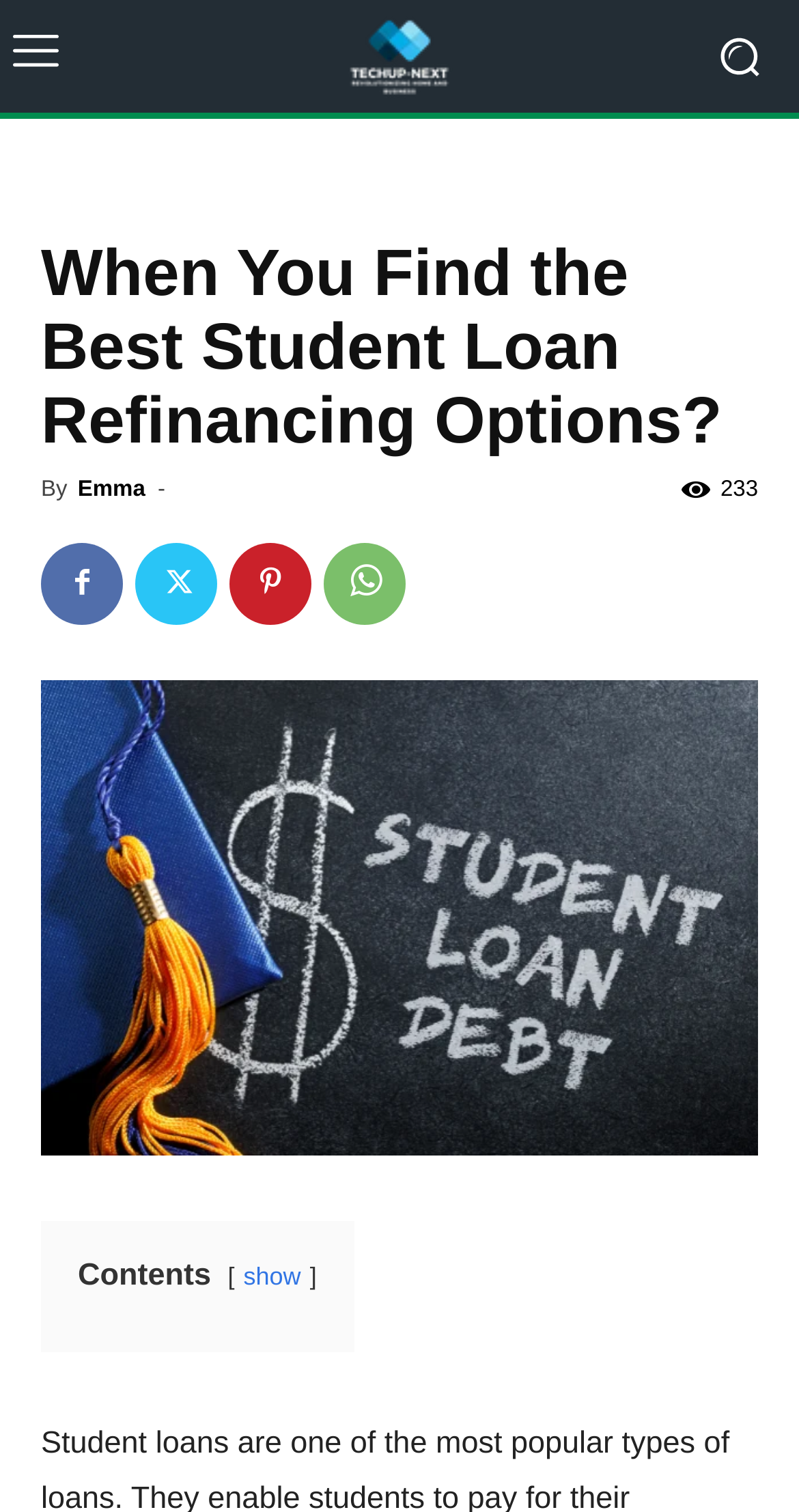Pinpoint the bounding box coordinates of the clickable area needed to execute the instruction: "Show the contents". The coordinates should be specified as four float numbers between 0 and 1, i.e., [left, top, right, bottom].

[0.305, 0.835, 0.377, 0.854]